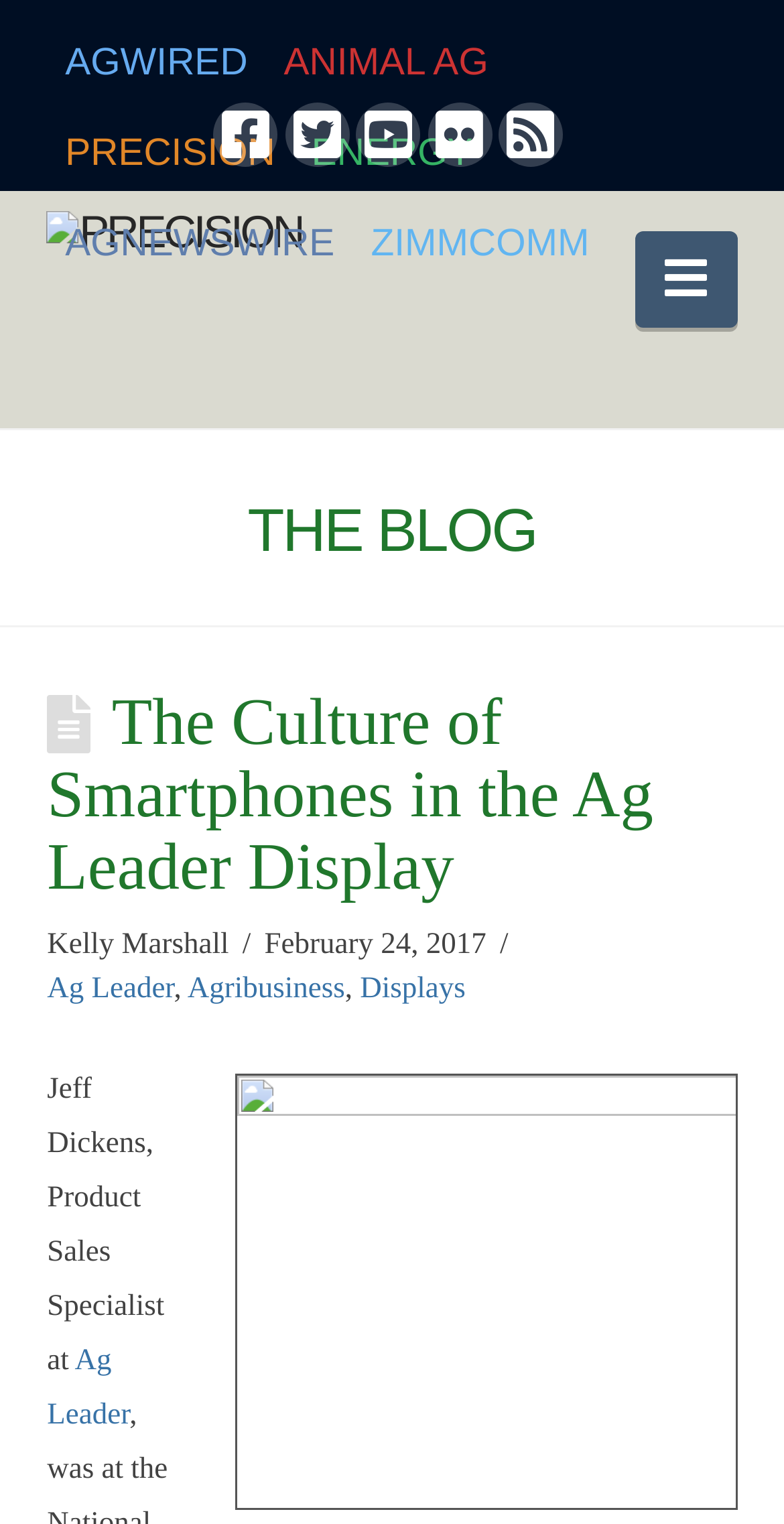Can you specify the bounding box coordinates for the region that should be clicked to fulfill this instruction: "Click on Ag Leader".

[0.06, 0.639, 0.222, 0.66]